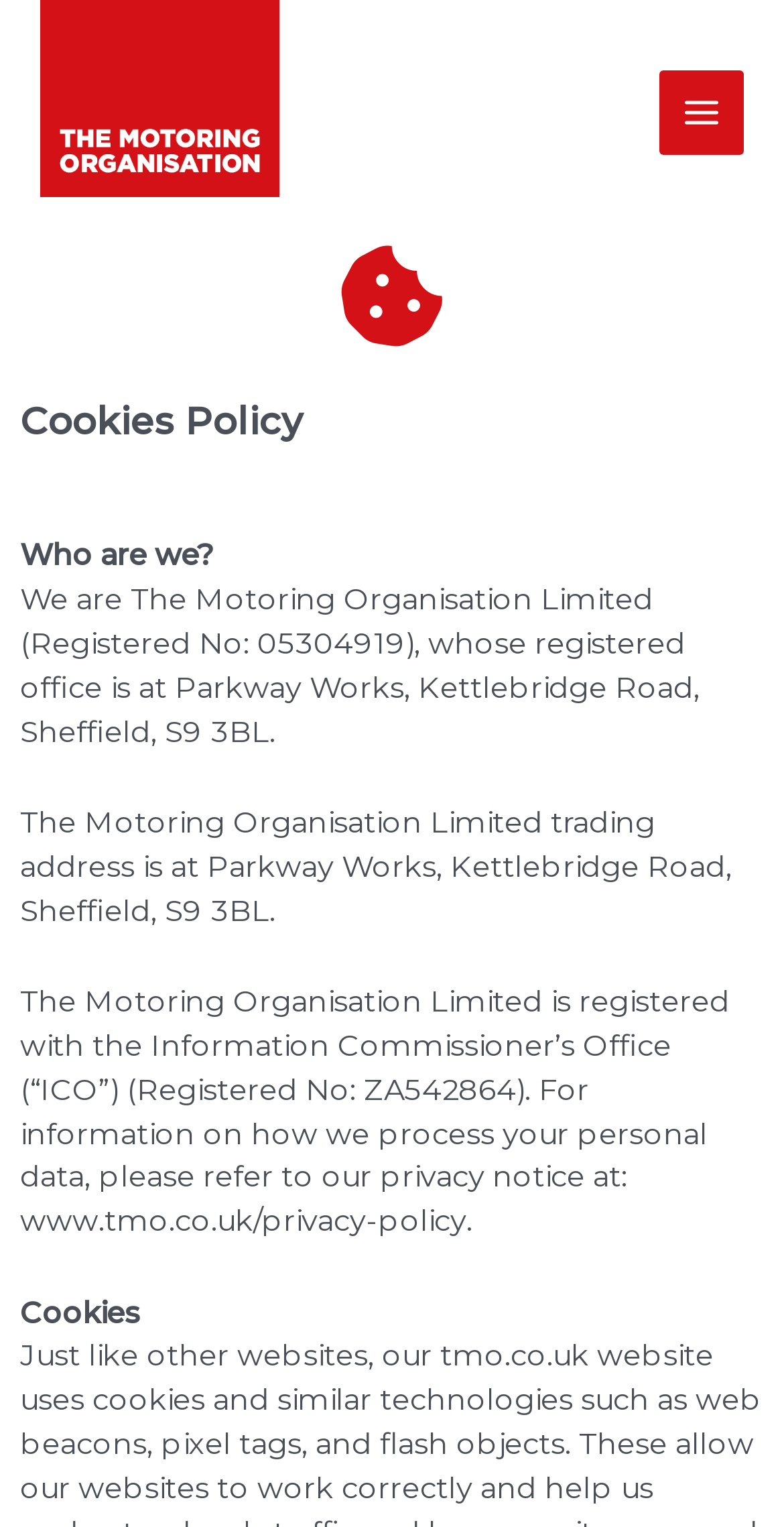Please analyze the image and provide a thorough answer to the question:
Is there a menu on the page?

I found the answer by looking at the button element with the text 'MAIN MENU', which suggests that there is a menu on the page that can be expanded.